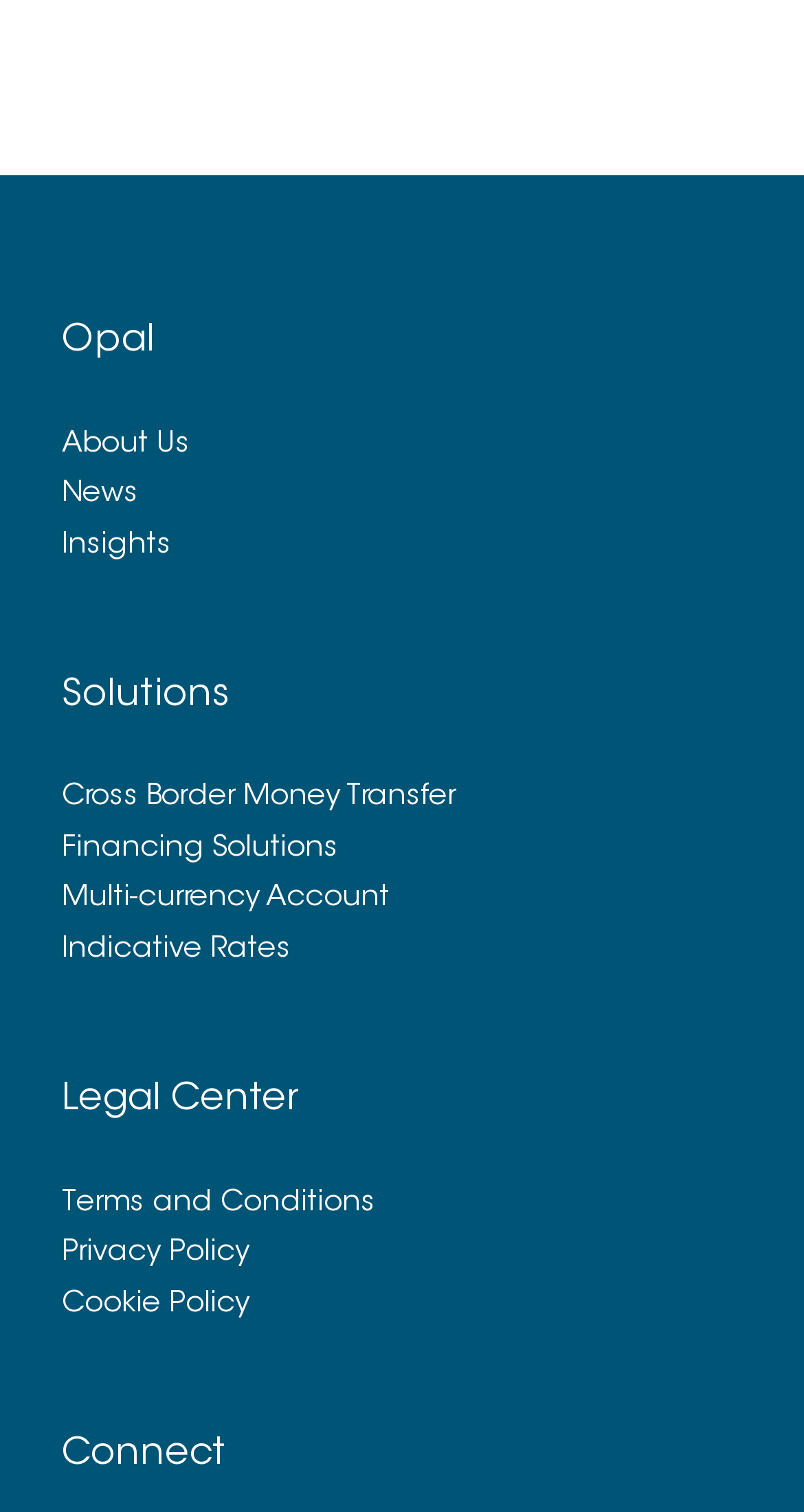Refer to the screenshot and give an in-depth answer to this question: What is the name of the company?

The name of the company can be found in the heading element at the top of the webpage, which reads 'Opal'.